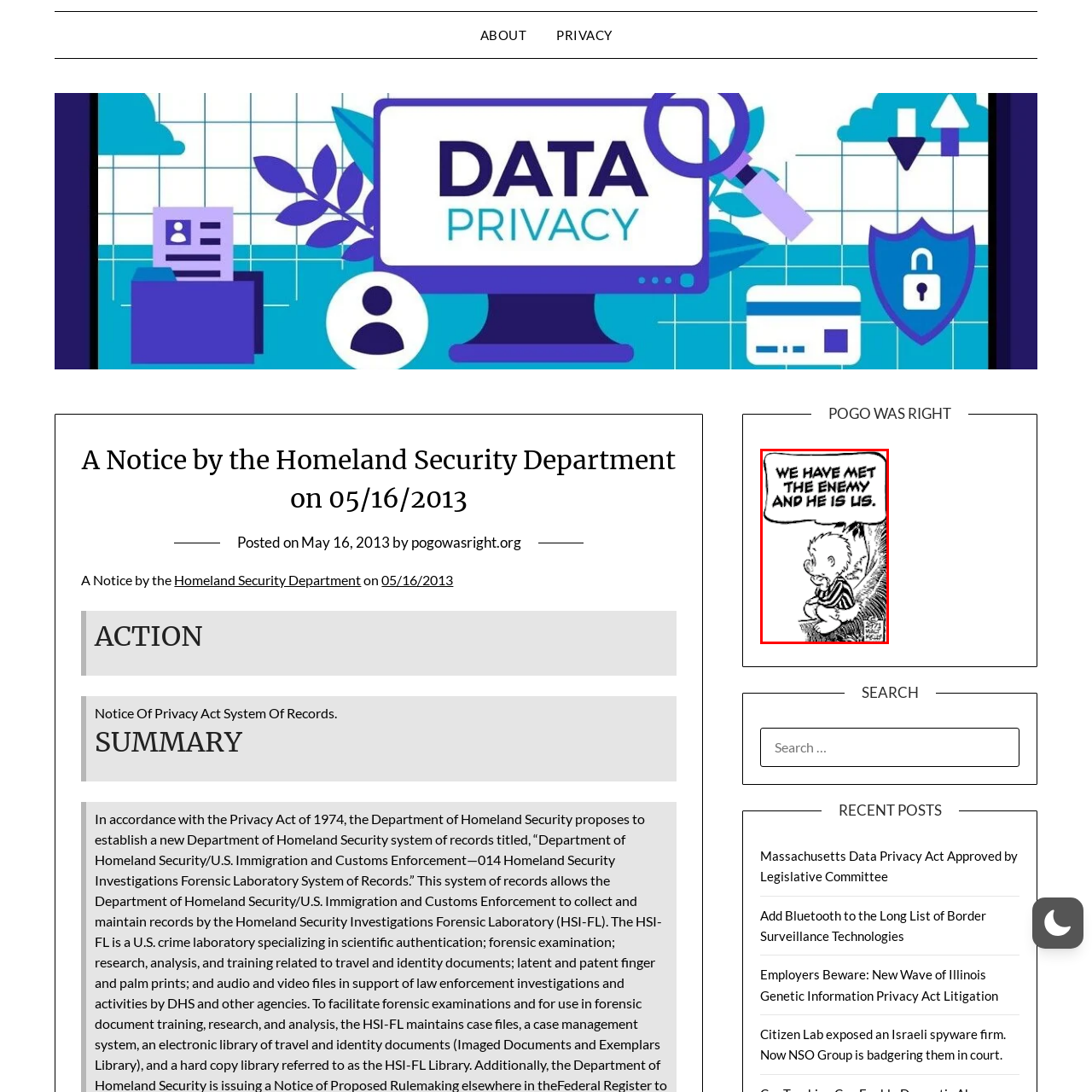Provide a comprehensive description of the image highlighted within the red bounding box.

The image features a thoughtful cartoon character, Pogo Possum, sitting pensively against a tree. He is depicted with a gentle expression, reflecting a somber message encapsulated in the text: "We have met the enemy and he is us." This statement suggests a deep introspection about self-responsibility and the challenges posed by our own actions. The character, illustrated with distinctive hair and wearing a striped outfit, embodies a sense of wisdom and awareness, inviting viewers to consider the implications of the phrase. The overall tone is reflective, merging humor with a poignant social commentary.